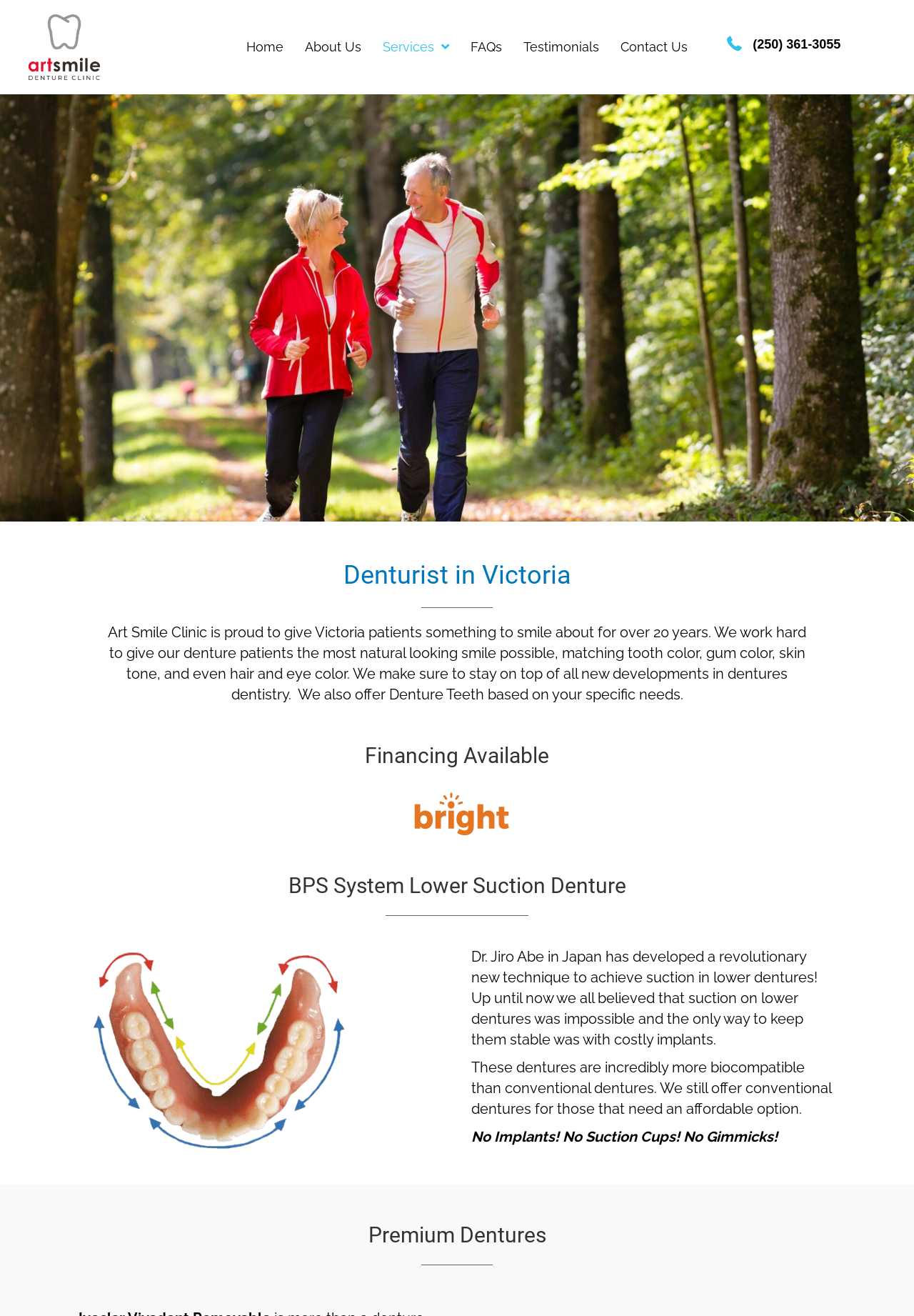What type of clinic is Art Smile?
Please answer the question with as much detail as possible using the screenshot.

Based on the webpage, I can see that the clinic is a denture clinic because it mentions 'Denturist in Victoria' and provides information about dentures and denture-related services.